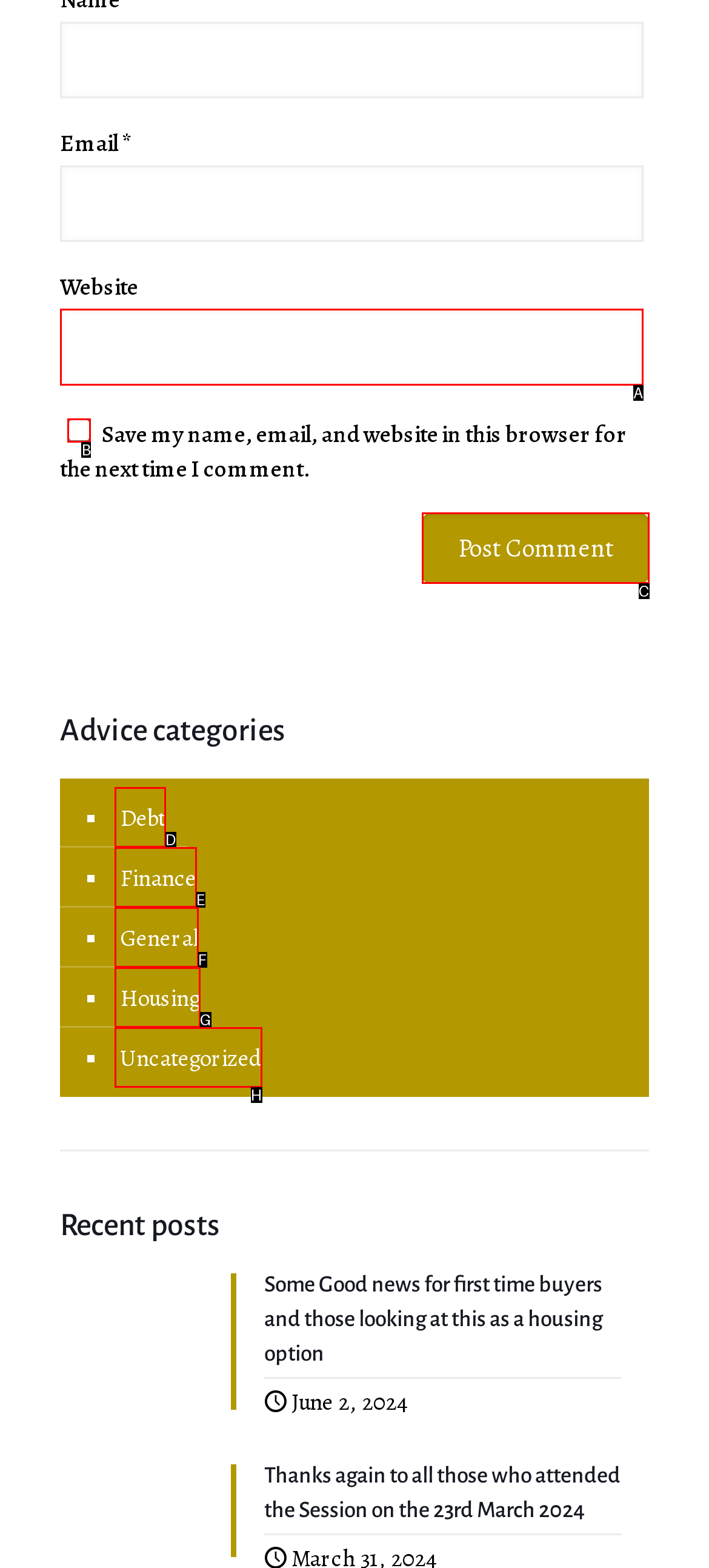Find the option you need to click to complete the following instruction: Check the Save my name, email, and website checkbox
Answer with the corresponding letter from the choices given directly.

B